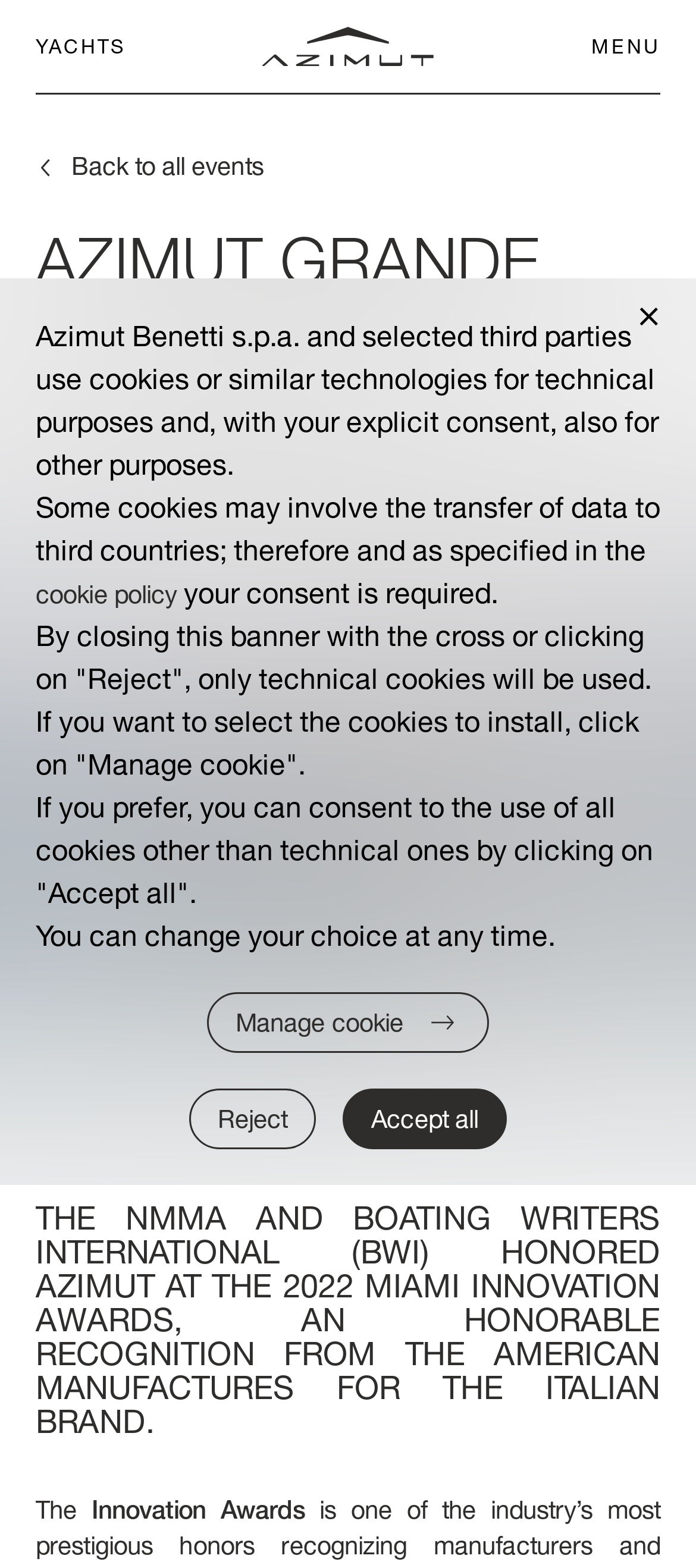Find and provide the bounding box coordinates for the UI element described with: "News & Events".

[0.051, 0.269, 0.836, 0.31]